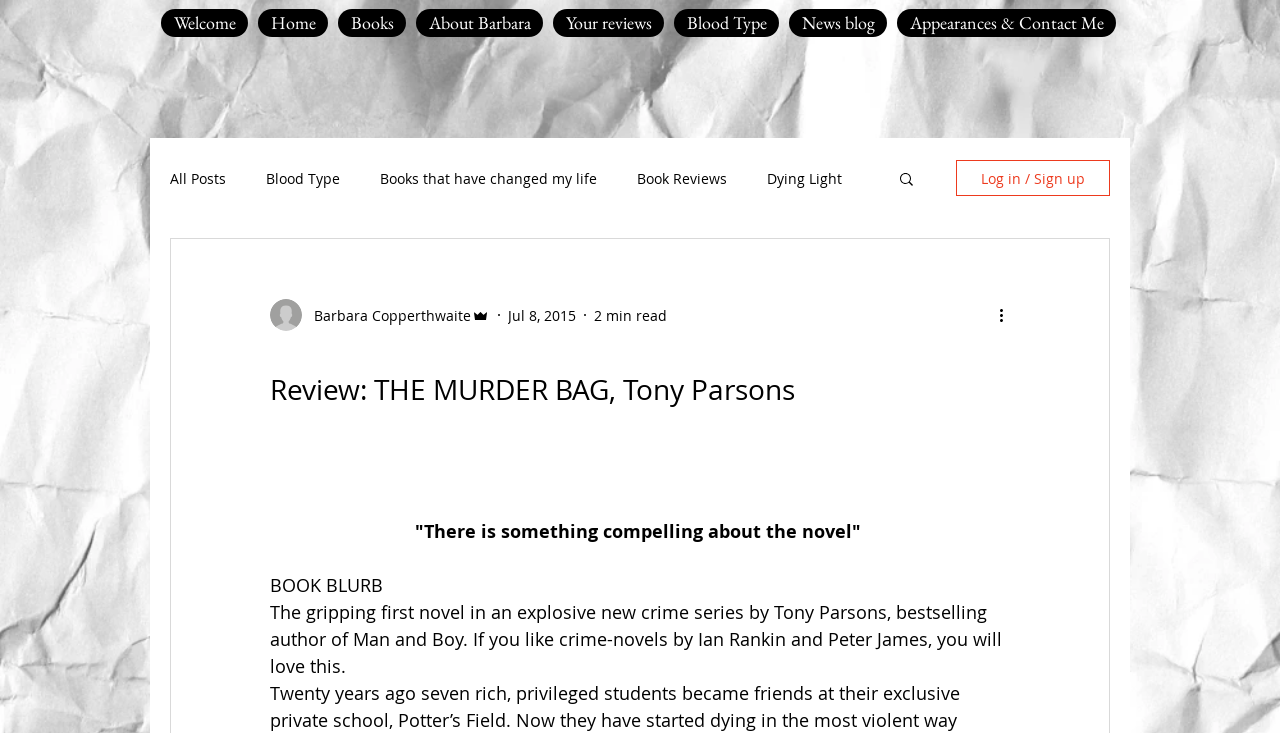Find the bounding box coordinates for the area that should be clicked to accomplish the instruction: "Visit the 'KOYIL' site".

None